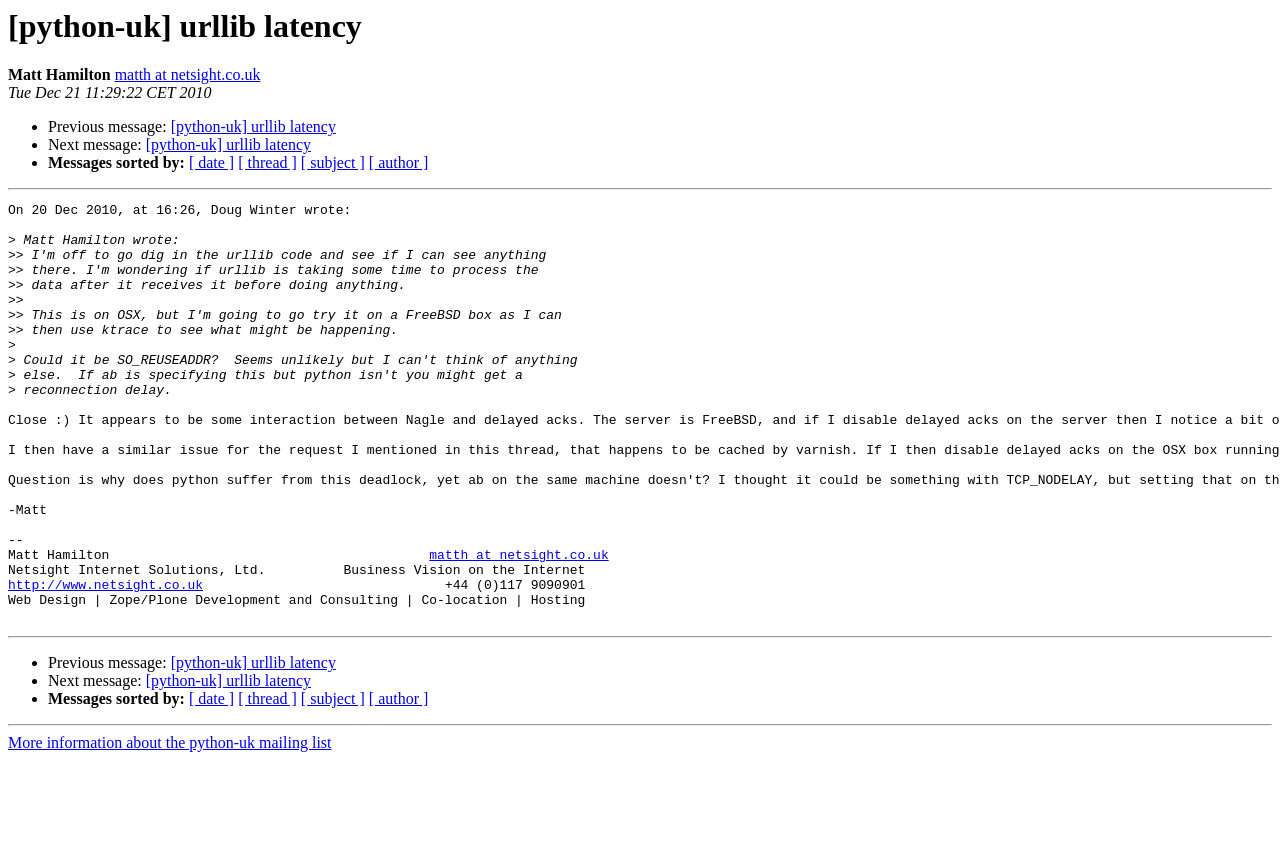From the webpage screenshot, predict the bounding box of the UI element that matches this description: "[ thread ]".

[0.186, 0.82, 0.232, 0.84]